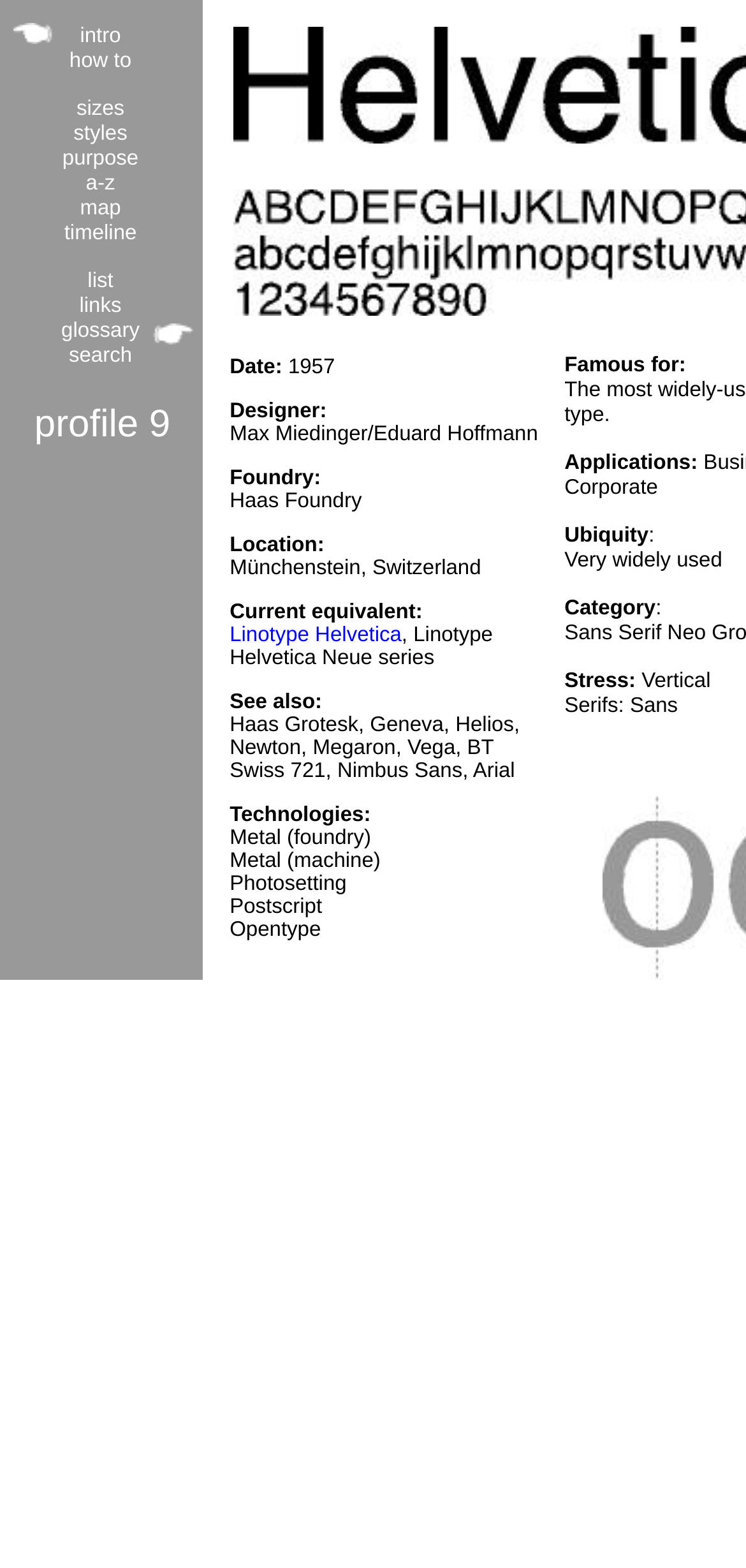Bounding box coordinates are specified in the format (top-left x, top-left y, bottom-right x, bottom-right y). All values are floating point numbers bounded between 0 and 1. Please provide the bounding box coordinate of the region this sentence describes: how to

[0.093, 0.032, 0.176, 0.046]